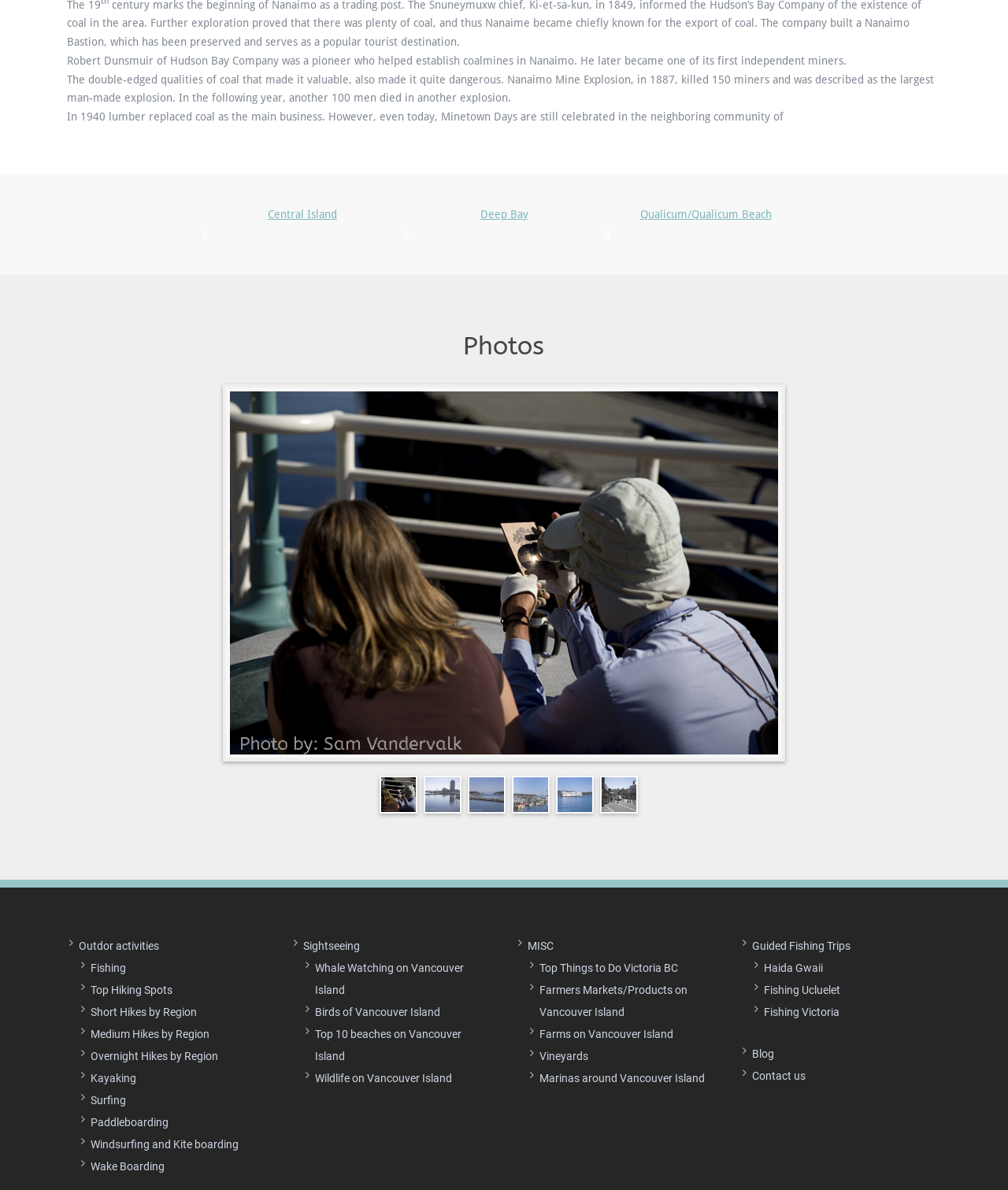Identify the bounding box coordinates for the element you need to click to achieve the following task: "Explore 'Outdor activities'". Provide the bounding box coordinates as four float numbers between 0 and 1, in the form [left, top, right, bottom].

[0.078, 0.79, 0.158, 0.8]